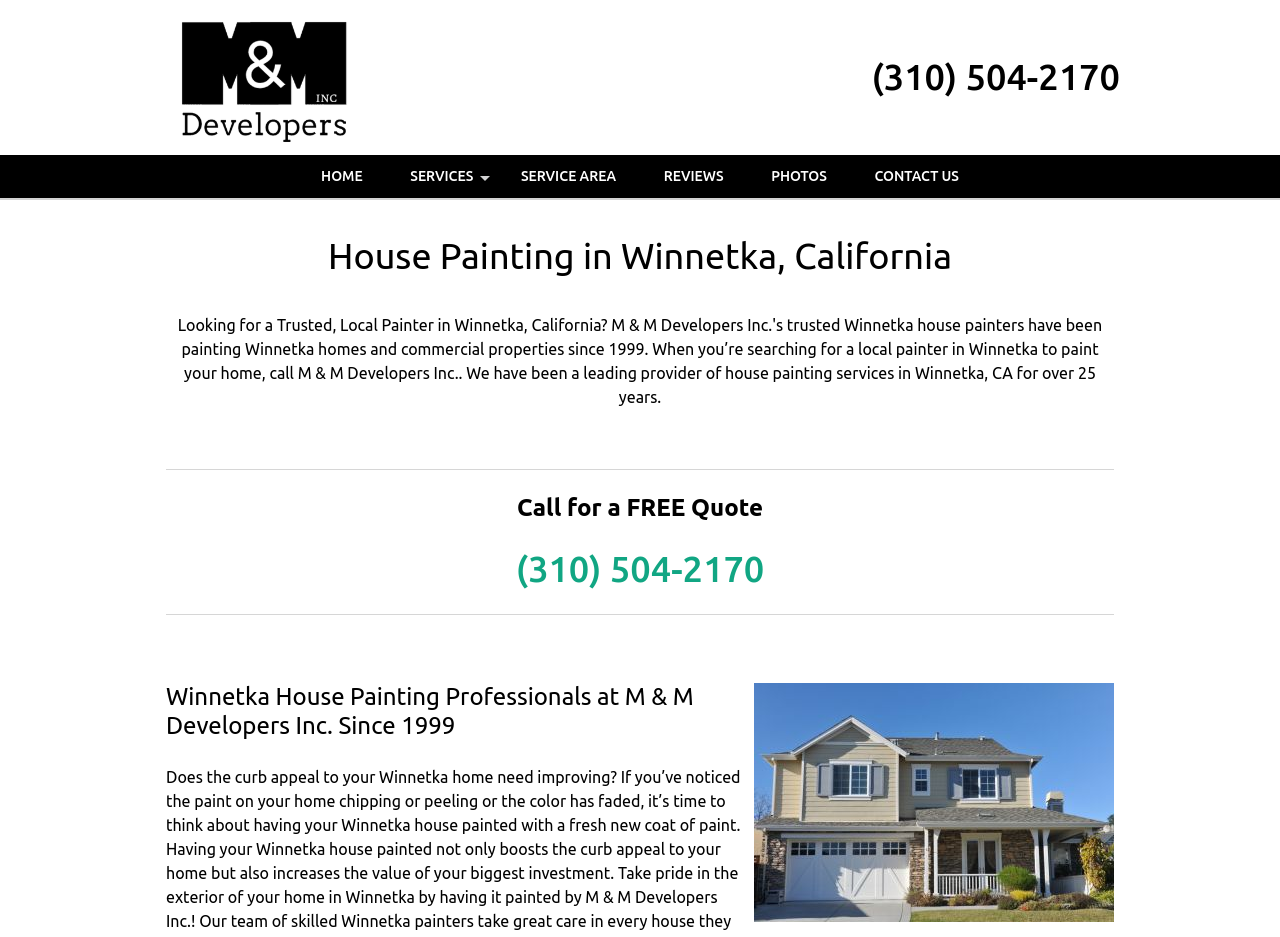Please find the bounding box coordinates of the element's region to be clicked to carry out this instruction: "Open the SERVICES menu".

[0.303, 0.165, 0.387, 0.211]